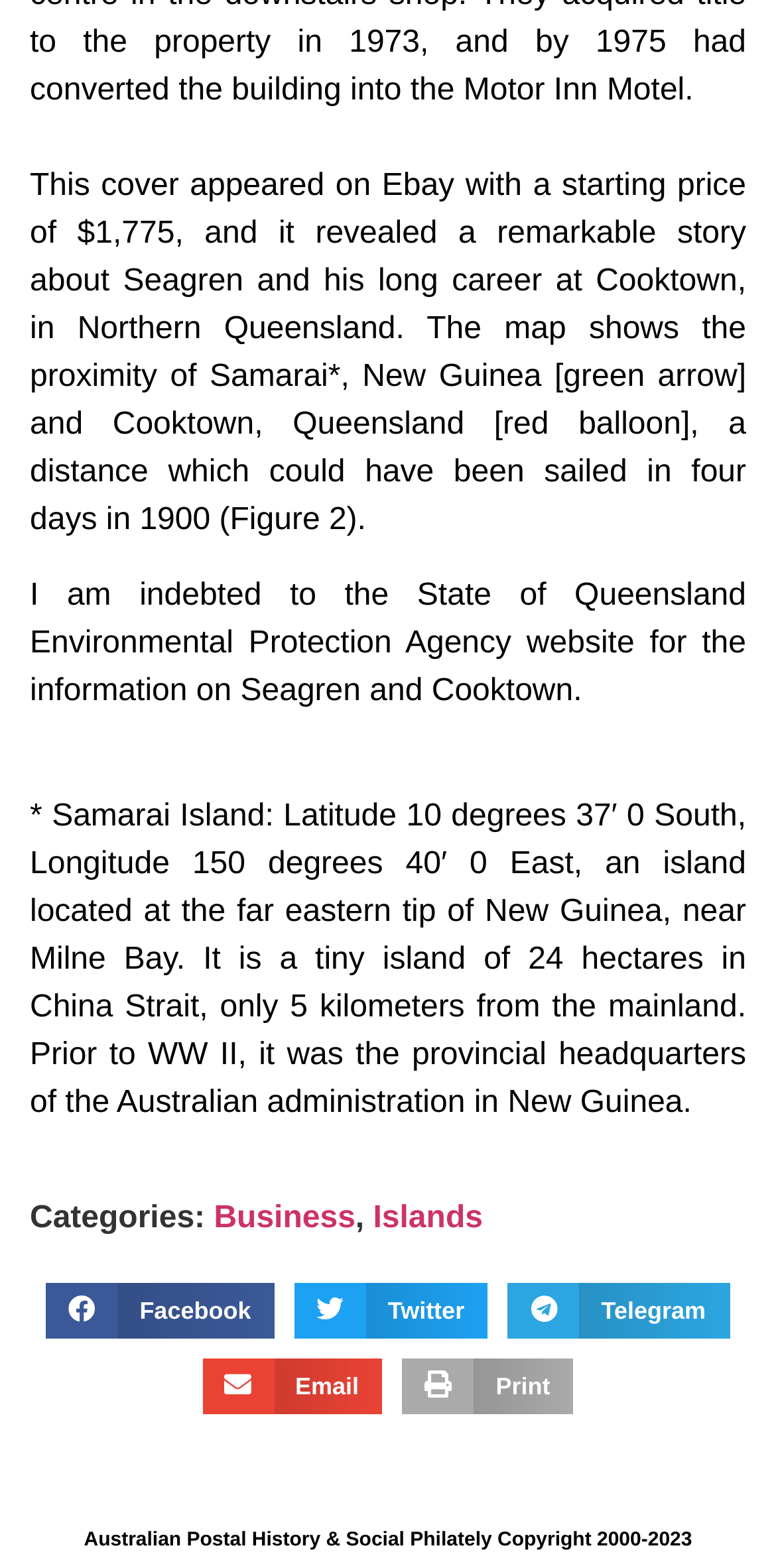What is the copyright year range of the webpage?
Respond to the question with a well-detailed and thorough answer.

The copyright year range is mentioned at the bottom of the webpage, where it says 'Australian Postal History & Social Philately Copyright 2000-2023'.